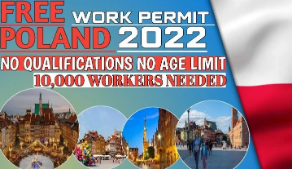Are there any age limits for applicants?
Using the image, respond with a single word or phrase.

No